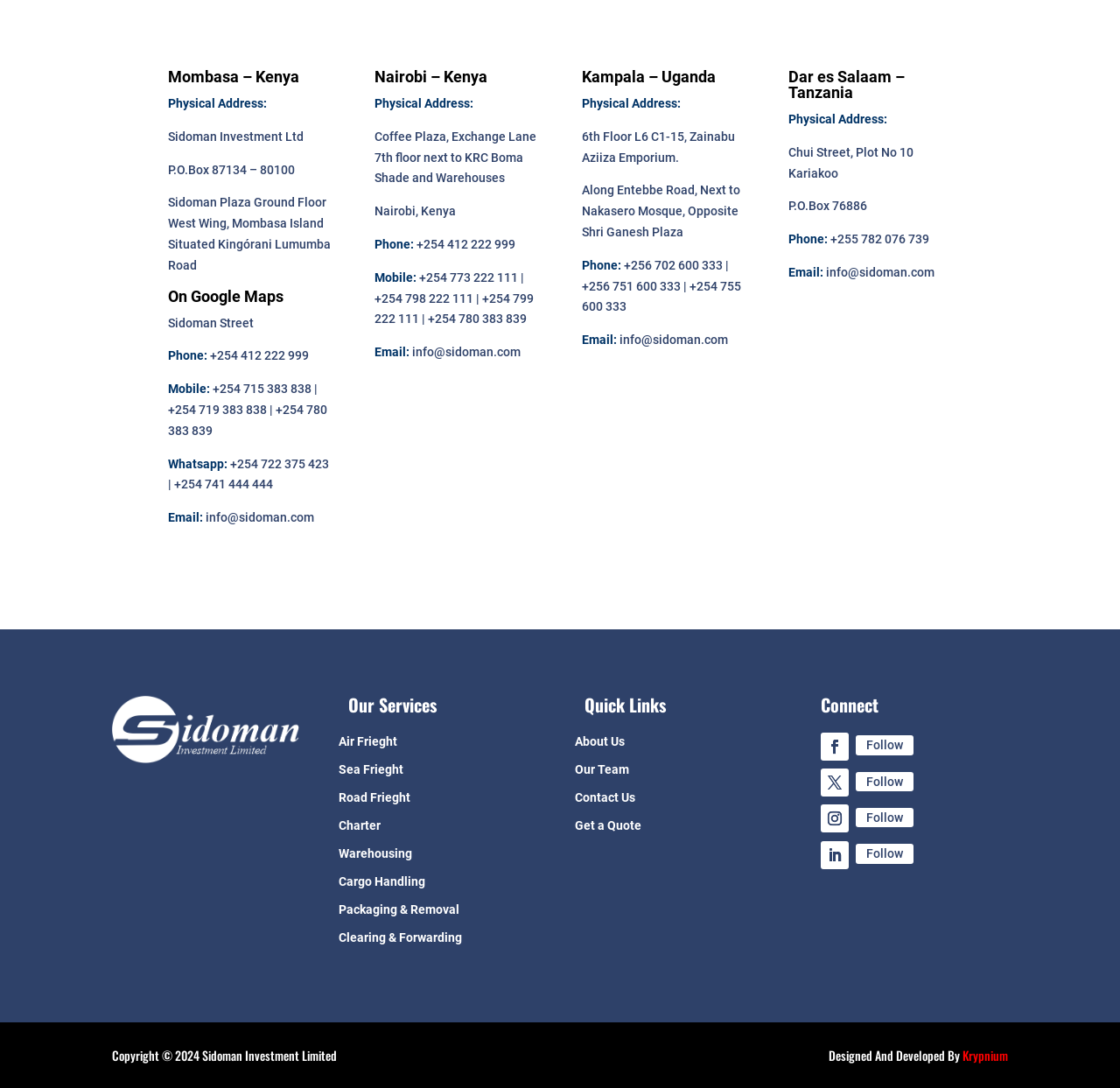Can you show the bounding box coordinates of the region to click on to complete the task described in the instruction: "Follow on Facebook"?

[0.733, 0.673, 0.758, 0.699]